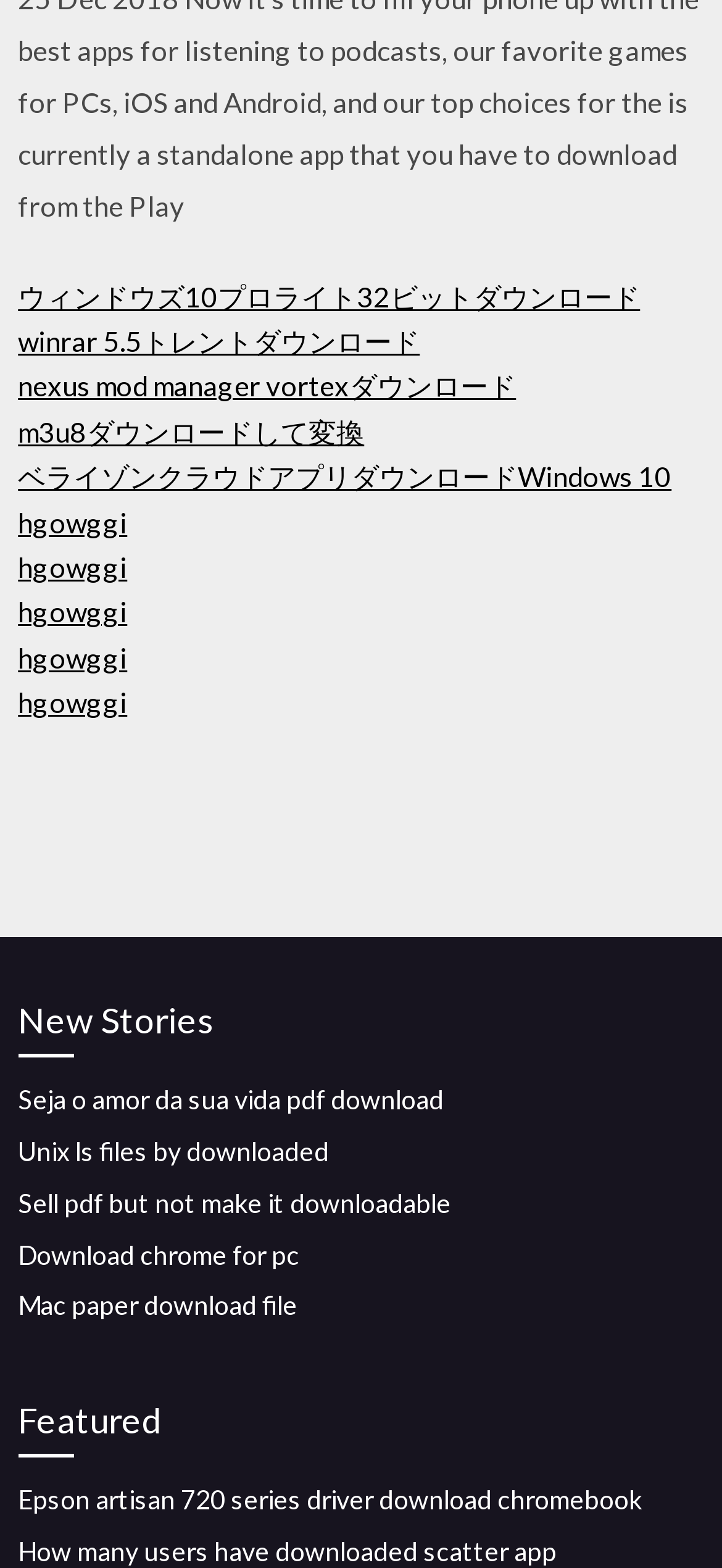Locate the bounding box coordinates of the element that should be clicked to fulfill the instruction: "Download Nexus Mod Manager Vortex".

[0.025, 0.235, 0.715, 0.257]